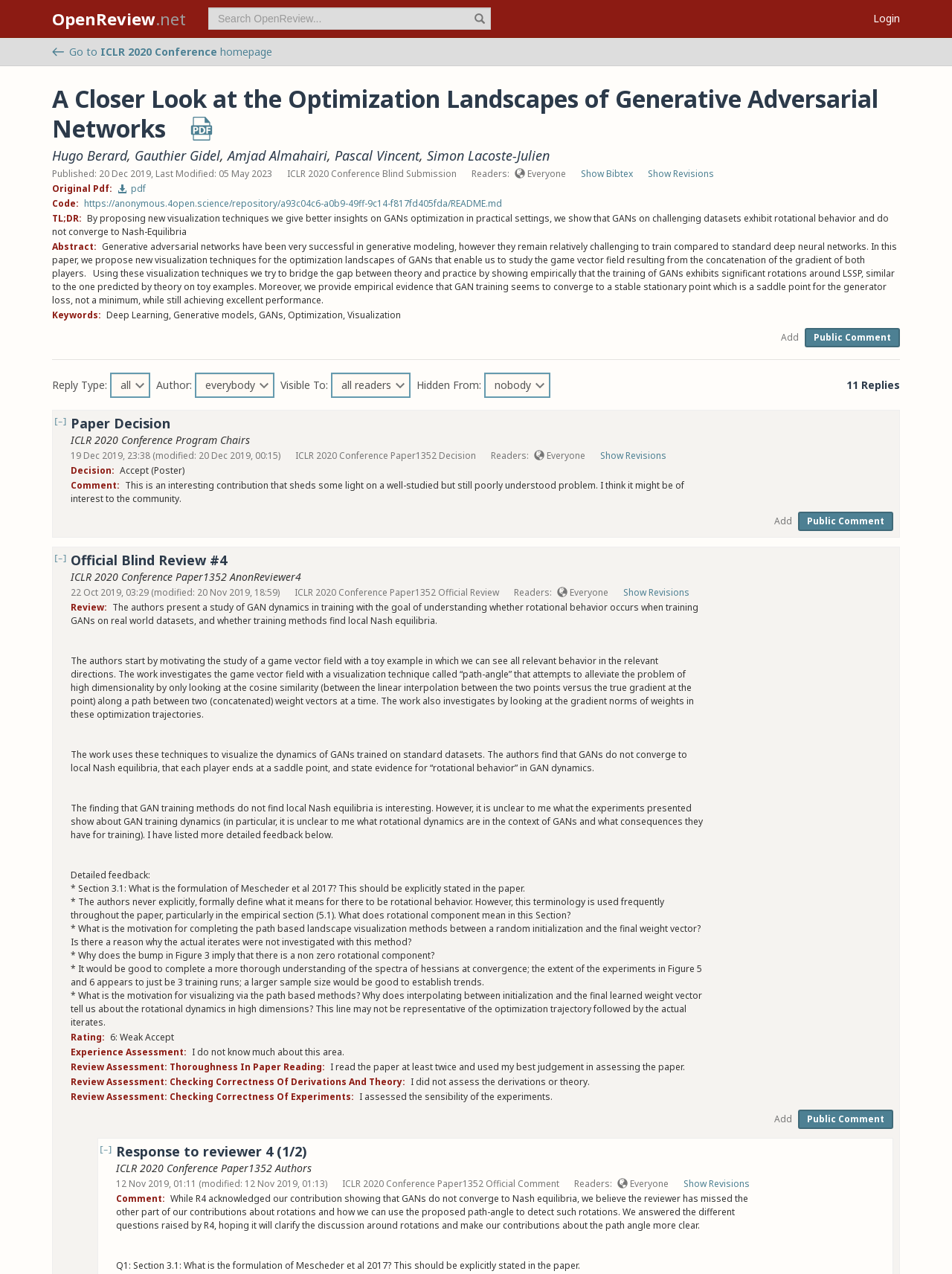Find the bounding box coordinates of the element you need to click on to perform this action: 'Download PDF'. The coordinates should be represented by four float values between 0 and 1, in the format [left, top, right, bottom].

[0.199, 0.1, 0.224, 0.11]